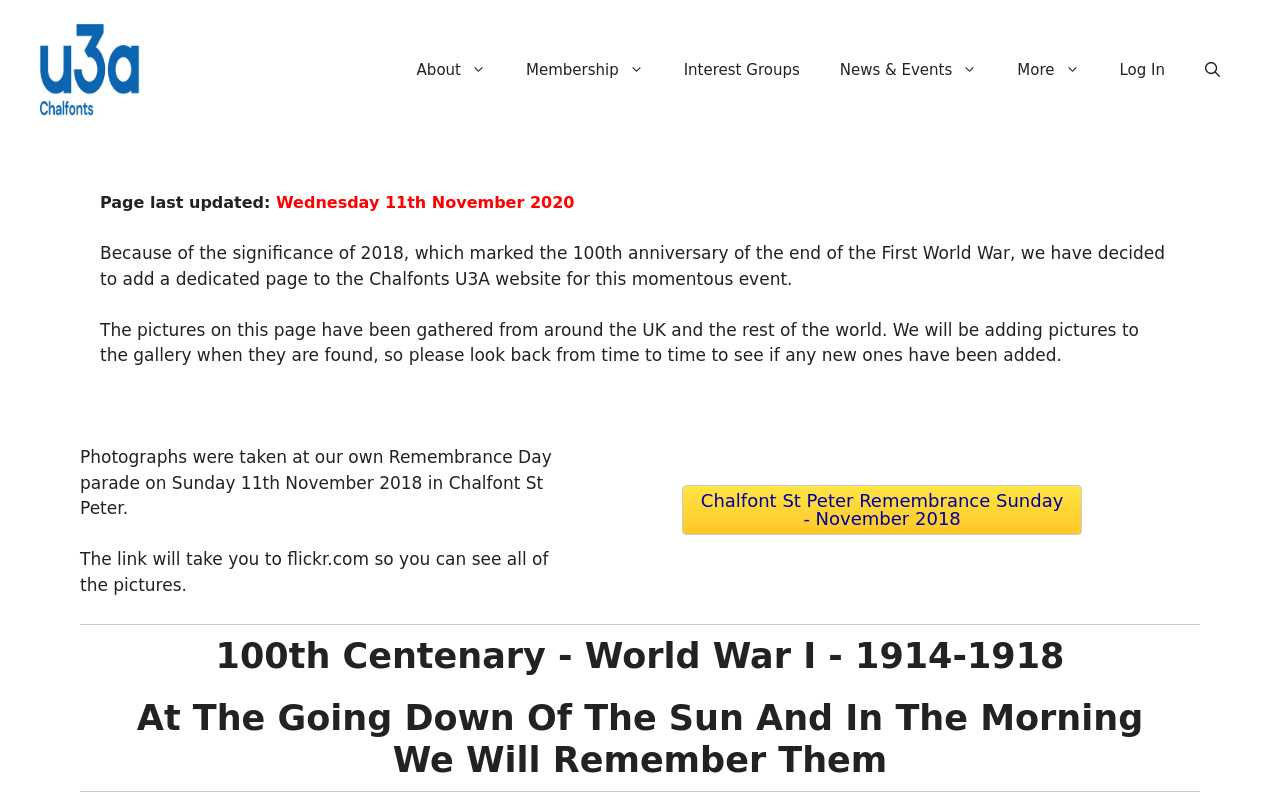Find the bounding box coordinates for the area you need to click to carry out the instruction: "Log In". The coordinates should be four float numbers between 0 and 1, indicated as [left, top, right, bottom].

[0.859, 0.05, 0.926, 0.125]